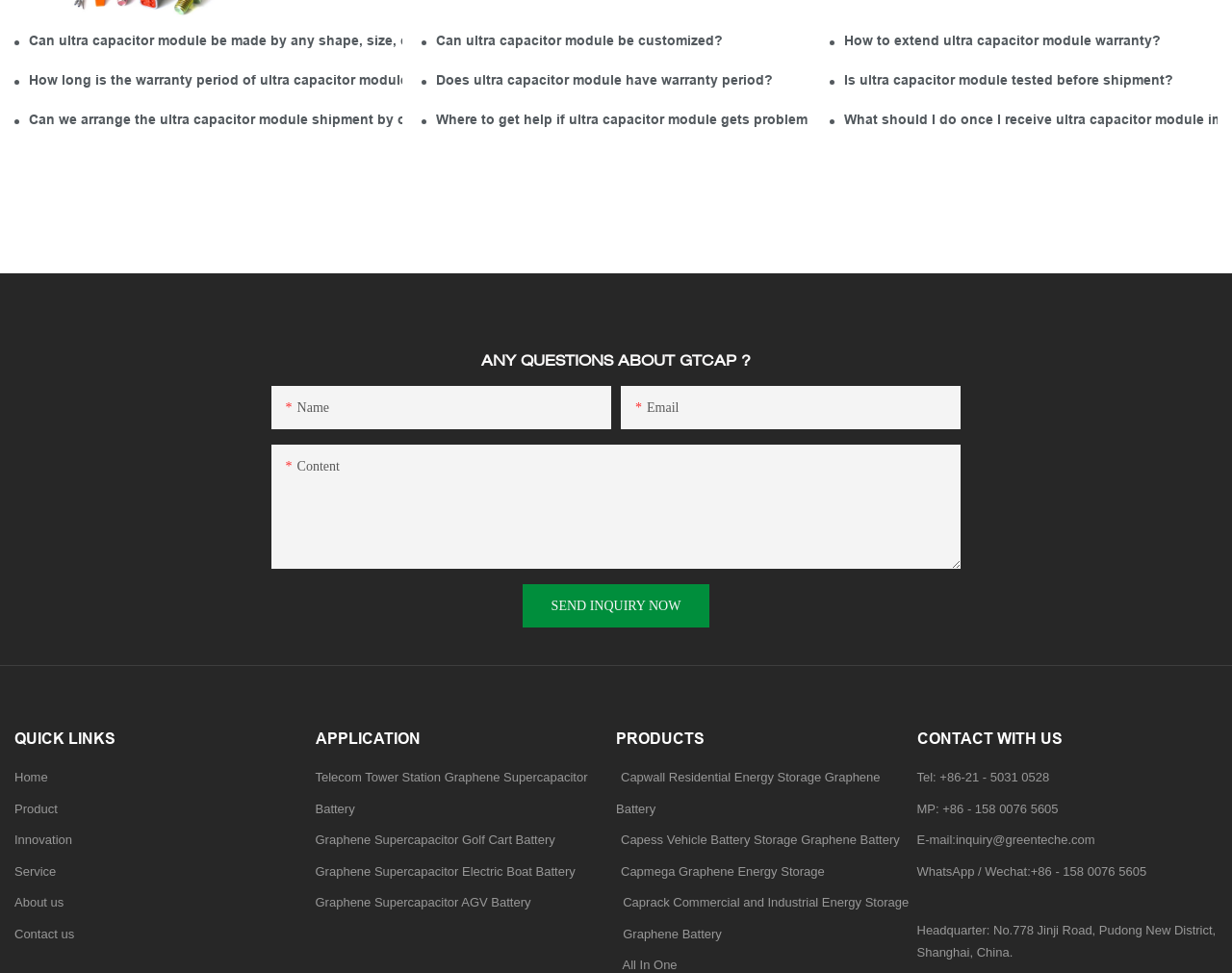Provide a brief response to the question using a single word or phrase: 
What is the application of Graphene Supercapacitor?

Telecom Tower Station